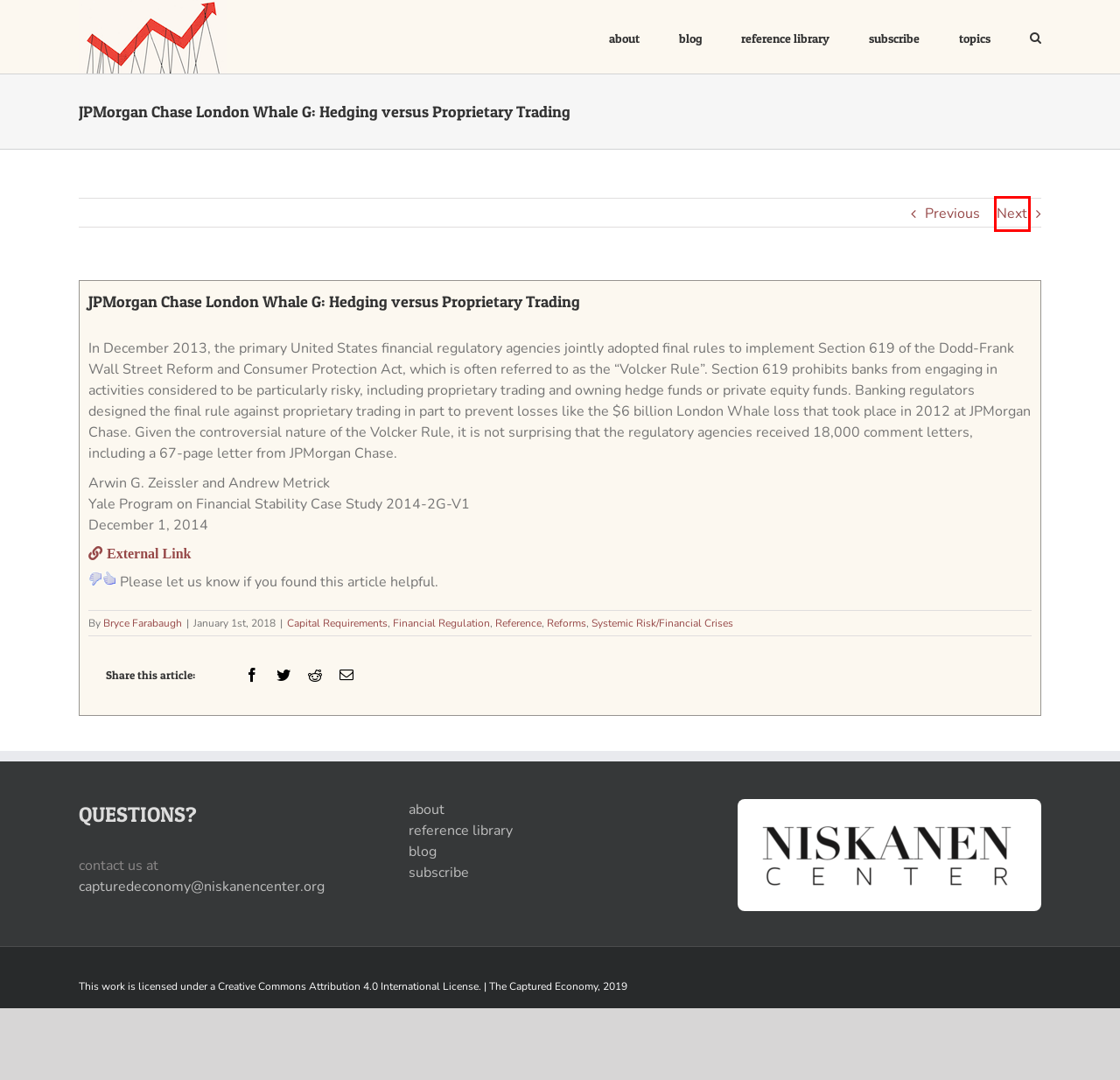You have been given a screenshot of a webpage, where a red bounding box surrounds a UI element. Identify the best matching webpage description for the page that loads after the element in the bounding box is clicked. Options include:
A. Financial Regulation – The Captured Economy
B. about – The Captured Economy
C. Rising Housign Costs and Re-Segregation in Contra Costa County – The Captured Economy
D. Reforms – The Captured Economy
E. Niskanen Center
F. Bryce Farabaugh – The Captured Economy
G. Capital Requirements – The Captured Economy
H. CC BY 4.0 Deed | Attribution 4.0 International
 | Creative Commons

C